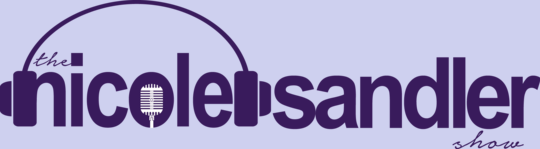Summarize the image with a detailed caption.

The image features the logo of "The Nicole Sandler Show," prominently displayed in a bold purple font. Above the text, there is an illustration of headphones that encircle a microphone, symbolizing the show's focus on talk radio and discussion. The design effectively communicates the show's theme, with a modern and engaging aesthetic that reflects its content dedicated to current events and commentary. The background is a soft lavender hue, enhancing the overall visual appeal of the logo.